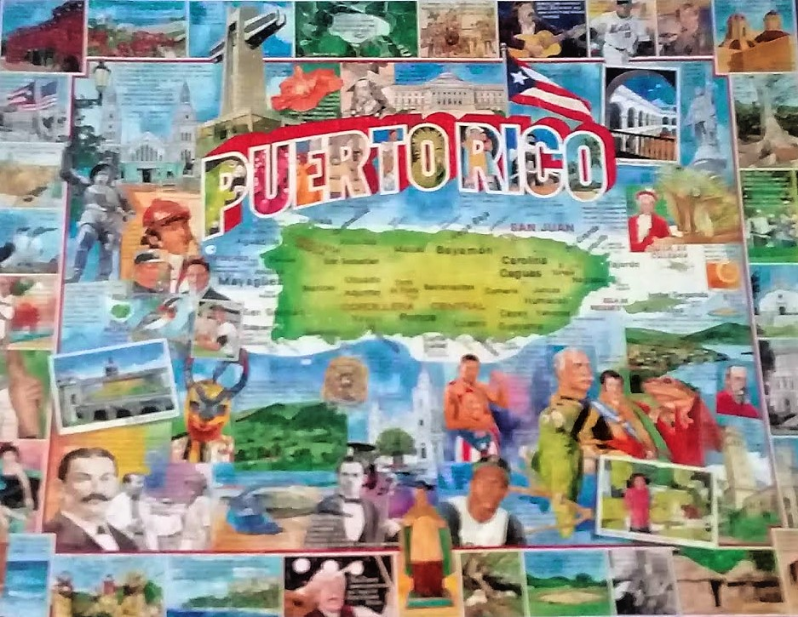Generate an elaborate description of what you see in the image.

The image showcases a vibrant collage celebrating Puerto Rico, prominently featuring an illustrated map of the island highlighted in green. Surrounding the map are various iconic images representing Puerto Rican culture, history, and landmarks. The title "PUERTO RICO" is boldly presented at the top in colorful, stylized lettering, drawing attention to the island's rich heritage. 

Incorporated within the collage are notable elements such as portraits of significant historical figures, illustrations of traditional celebrations, and scenic views of the island's landscapes and landmarks. The backdrop features painted skies and landscapes, adding depth to the visual narrative. This piece serves as a heartfelt homage to Puerto Rico, encapsulating its cultural essence and beauty.